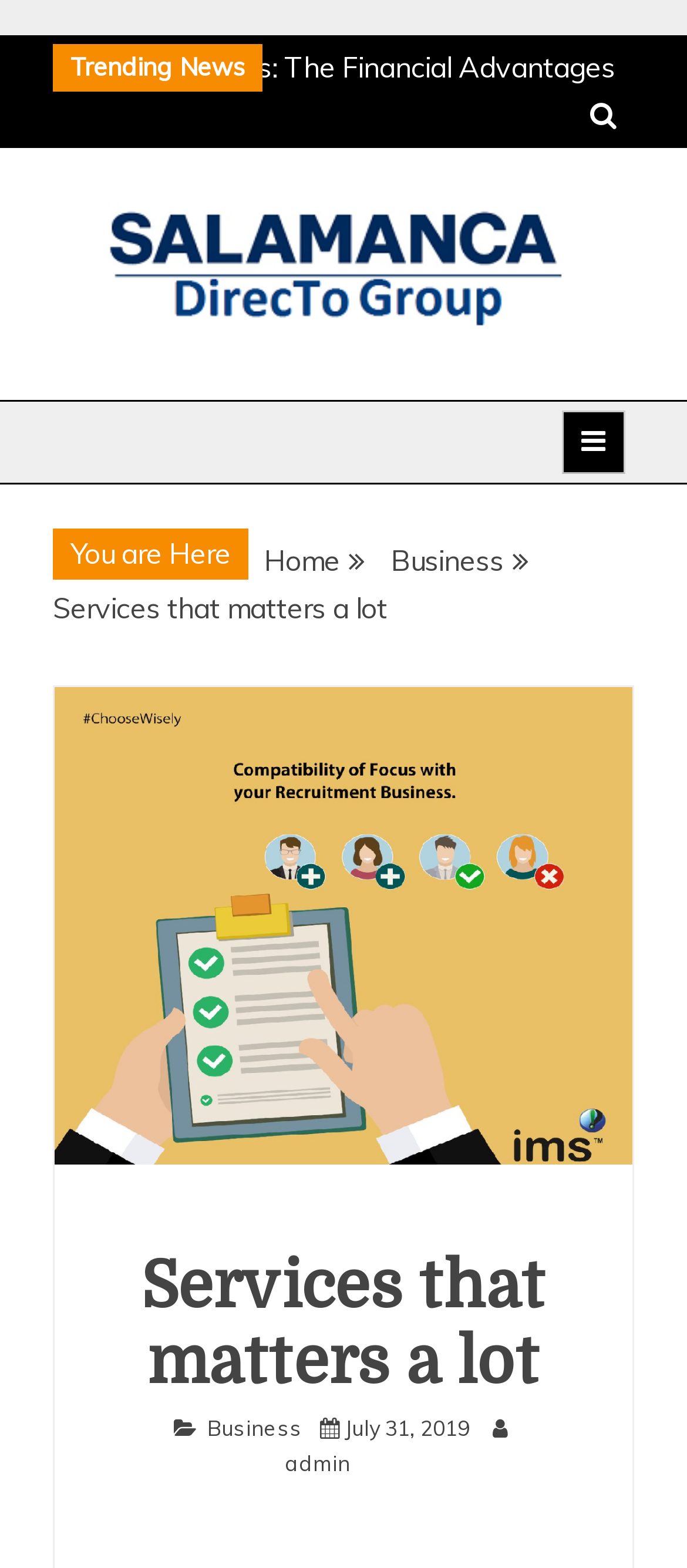Locate the bounding box coordinates of the element that should be clicked to fulfill the instruction: "Click on the trending news".

[0.103, 0.033, 0.356, 0.053]